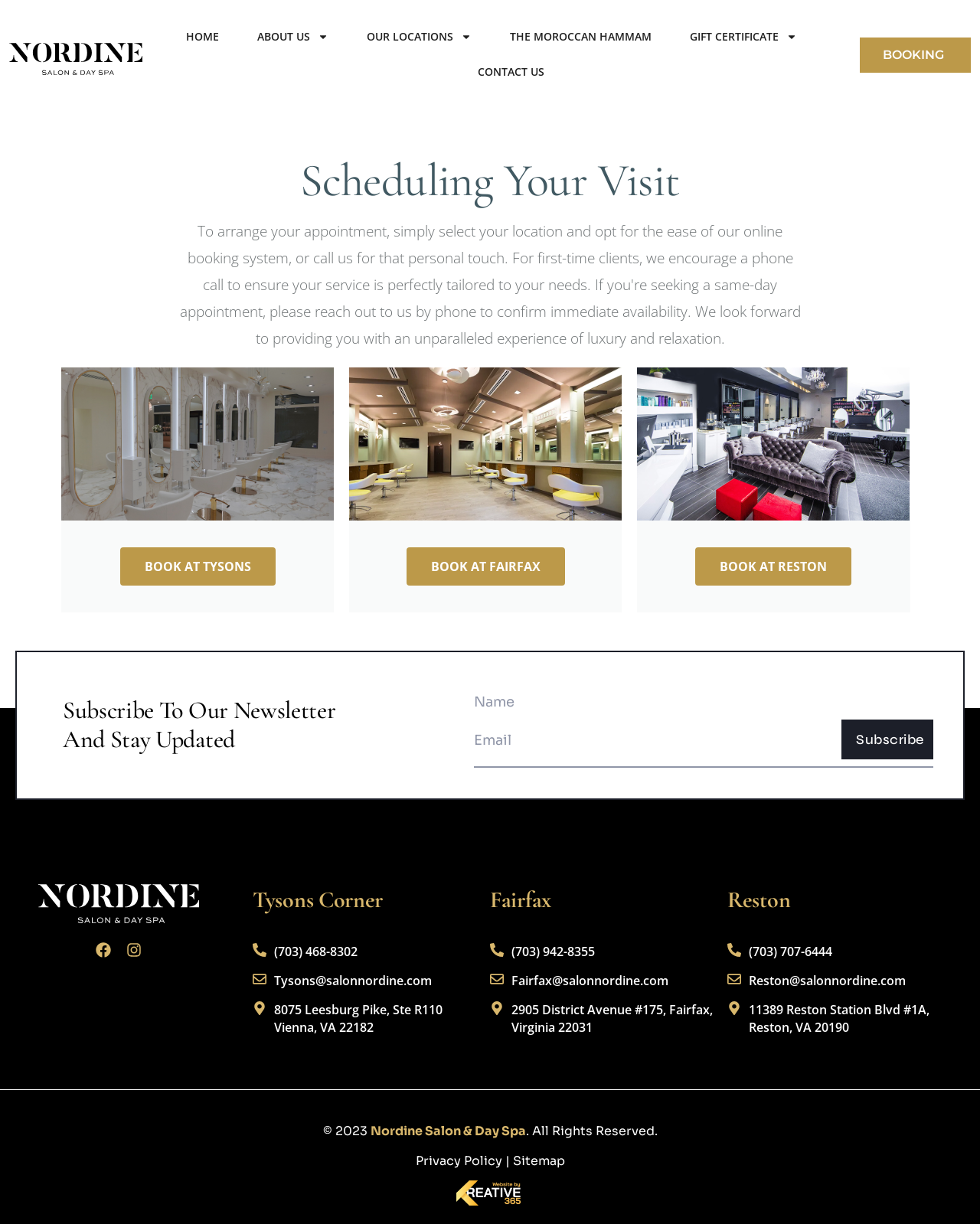Give a detailed account of the webpage, highlighting key information.

This webpage is for Nordine Salon & Day Spa, a business with multiple locations. At the top left, there is a logo of the salon, and next to it, a navigation menu with links to different sections of the website, including "HOME", "ABOUT US", "OUR LOCATIONS", "THE MOROCCAN HAMMAM", "GIFT CERTIFICATE", and "CONTACT US". 

Below the navigation menu, there is a main section with a heading "Scheduling Your Visit" and three links to book appointments at different locations: Tysons Corner, Fairfax, and Reston. Each location has an image and a "BOOK AT" link. 

Further down, there is a section to subscribe to the salon's newsletter, with a heading "Subscribe To Our Newsletter And Stay Updated" and a form with fields for name and email, as well as a "Subscribe" button.

On the right side of the page, there are social media links to Facebook and Instagram, and below them, contact information for each location, including phone numbers, email addresses, and physical addresses.

At the bottom of the page, there is a copyright notice, a mention of the salon's name, and a link to the privacy policy and sitemap. There is also a credit to the website designer, Kreative365, with a small logo.